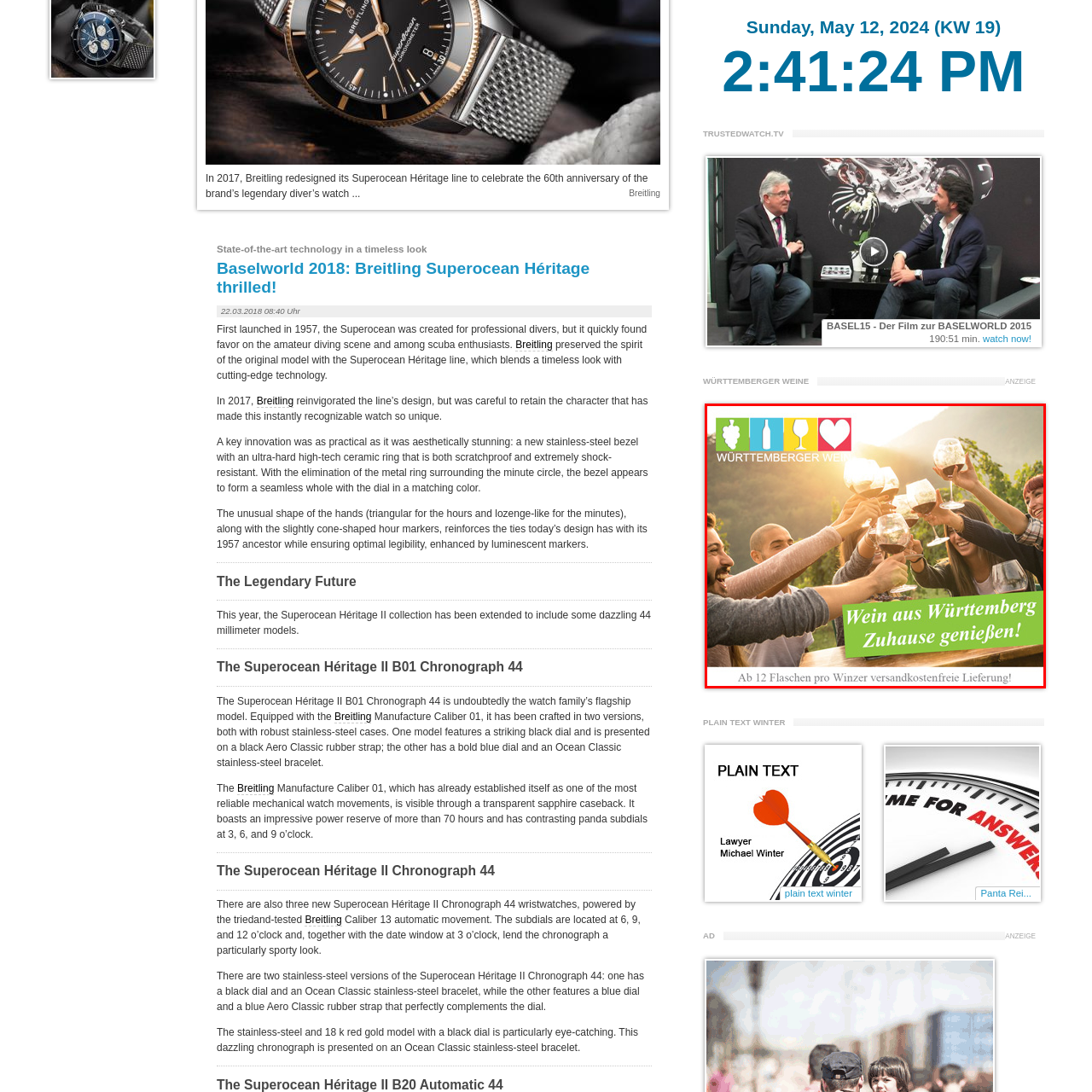View the part of the image marked by the red boundary and provide a one-word or short phrase answer to this question: 
What is the translation of the message in the image?

Enjoy wine from Württemberg at home!